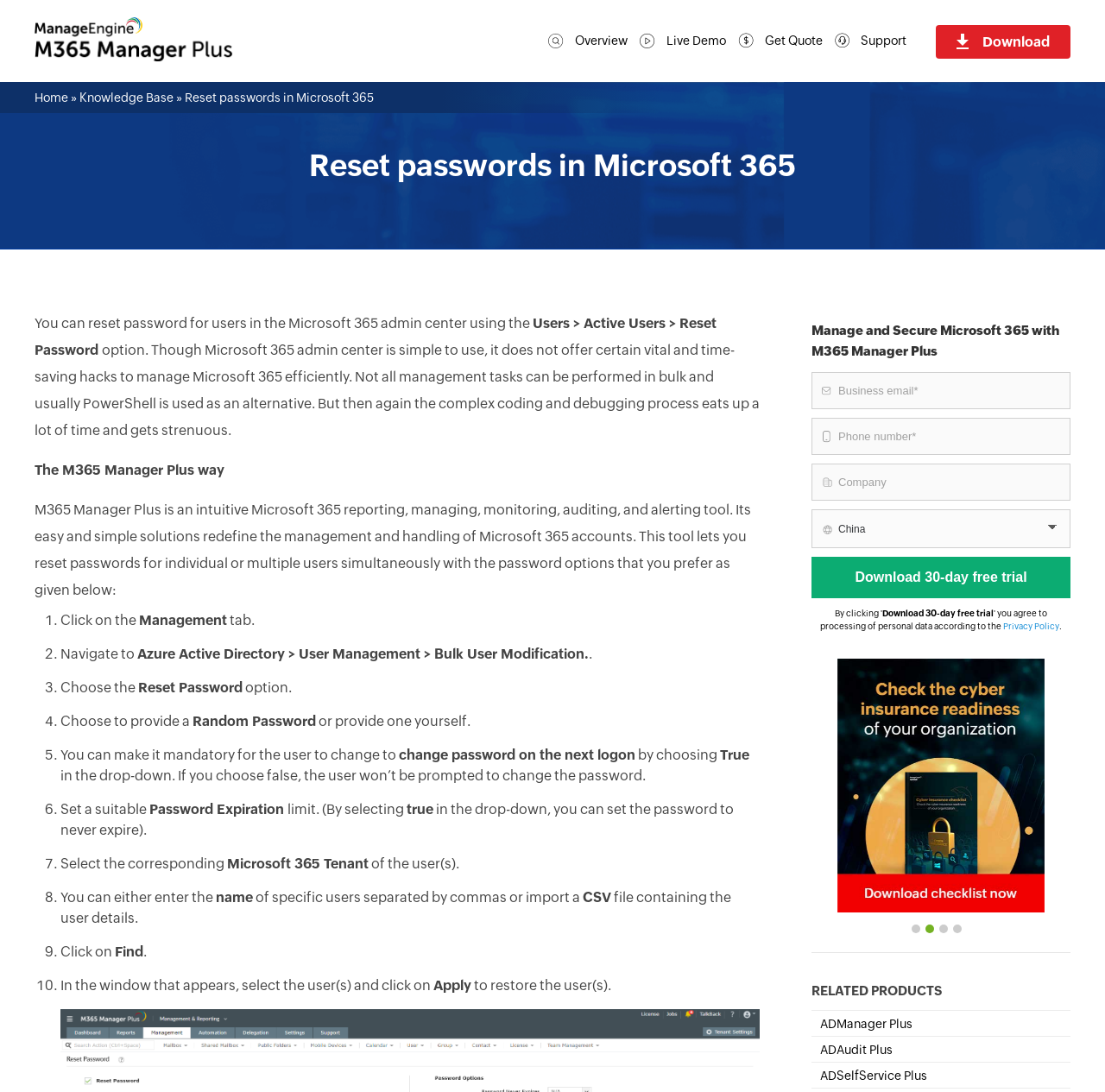What is the limitation of Microsoft 365 admin center?
Provide a short answer using one word or a brief phrase based on the image.

Does not offer certain vital and time-saving hacks